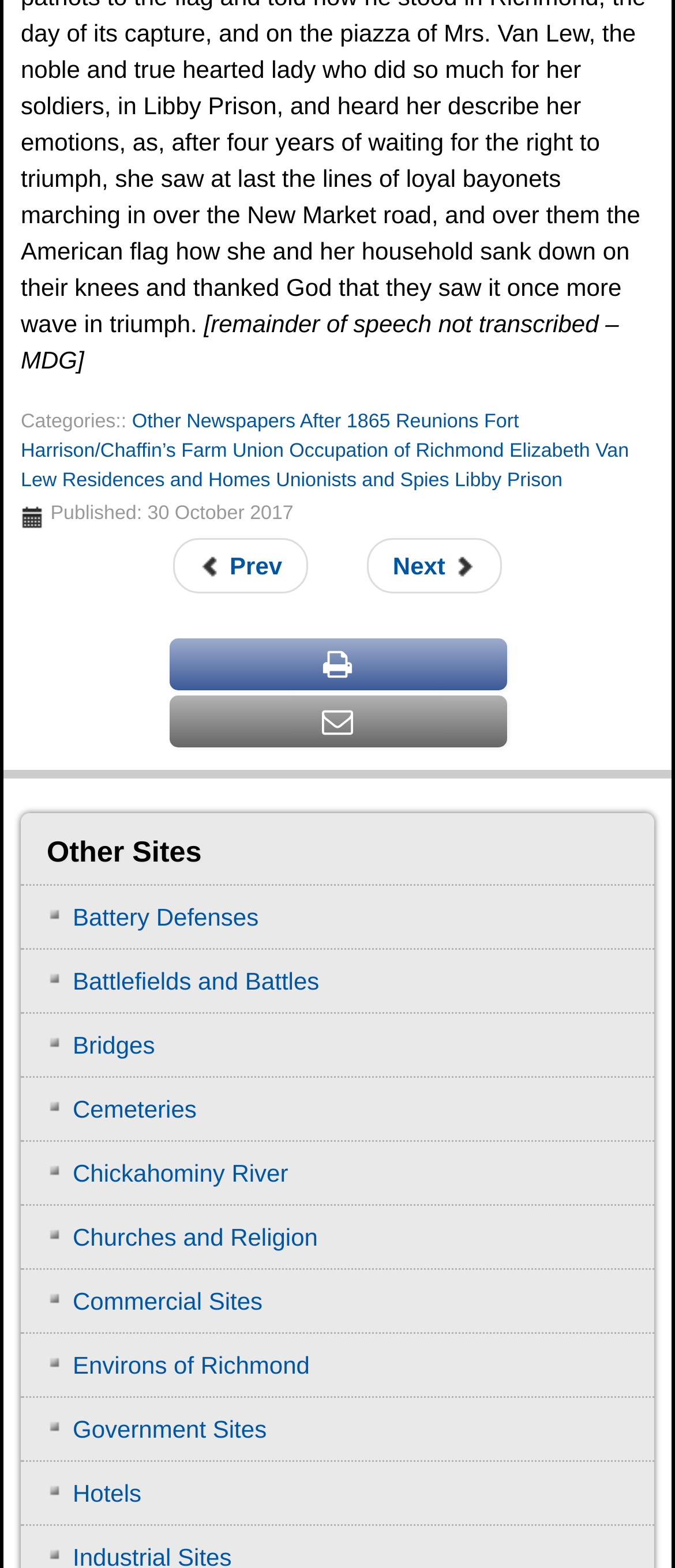Given the description "Union Occupation of Richmond", determine the bounding box of the corresponding UI element.

[0.345, 0.282, 0.747, 0.295]